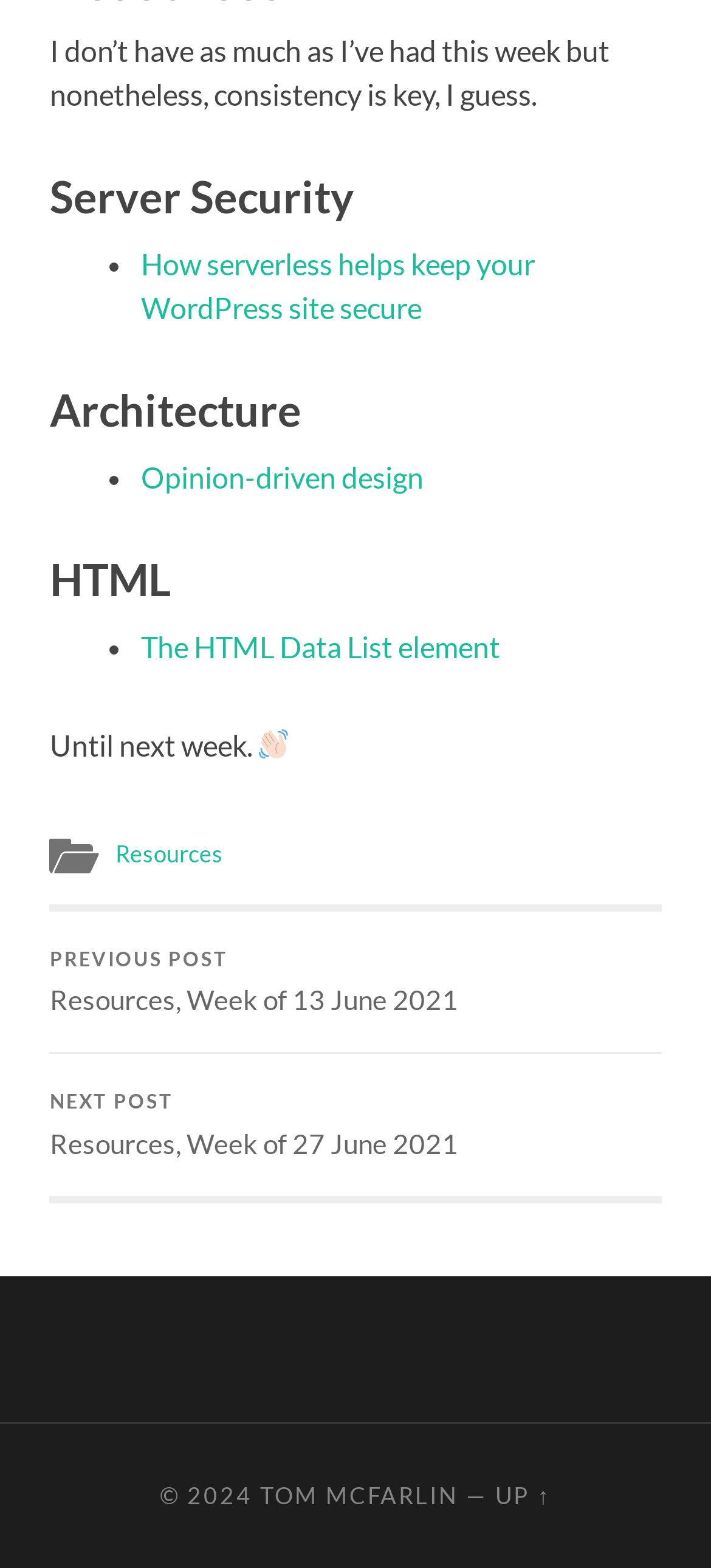Specify the bounding box coordinates of the region I need to click to perform the following instruction: "read about serverless security". The coordinates must be four float numbers in the range of 0 to 1, i.e., [left, top, right, bottom].

[0.198, 0.157, 0.752, 0.207]